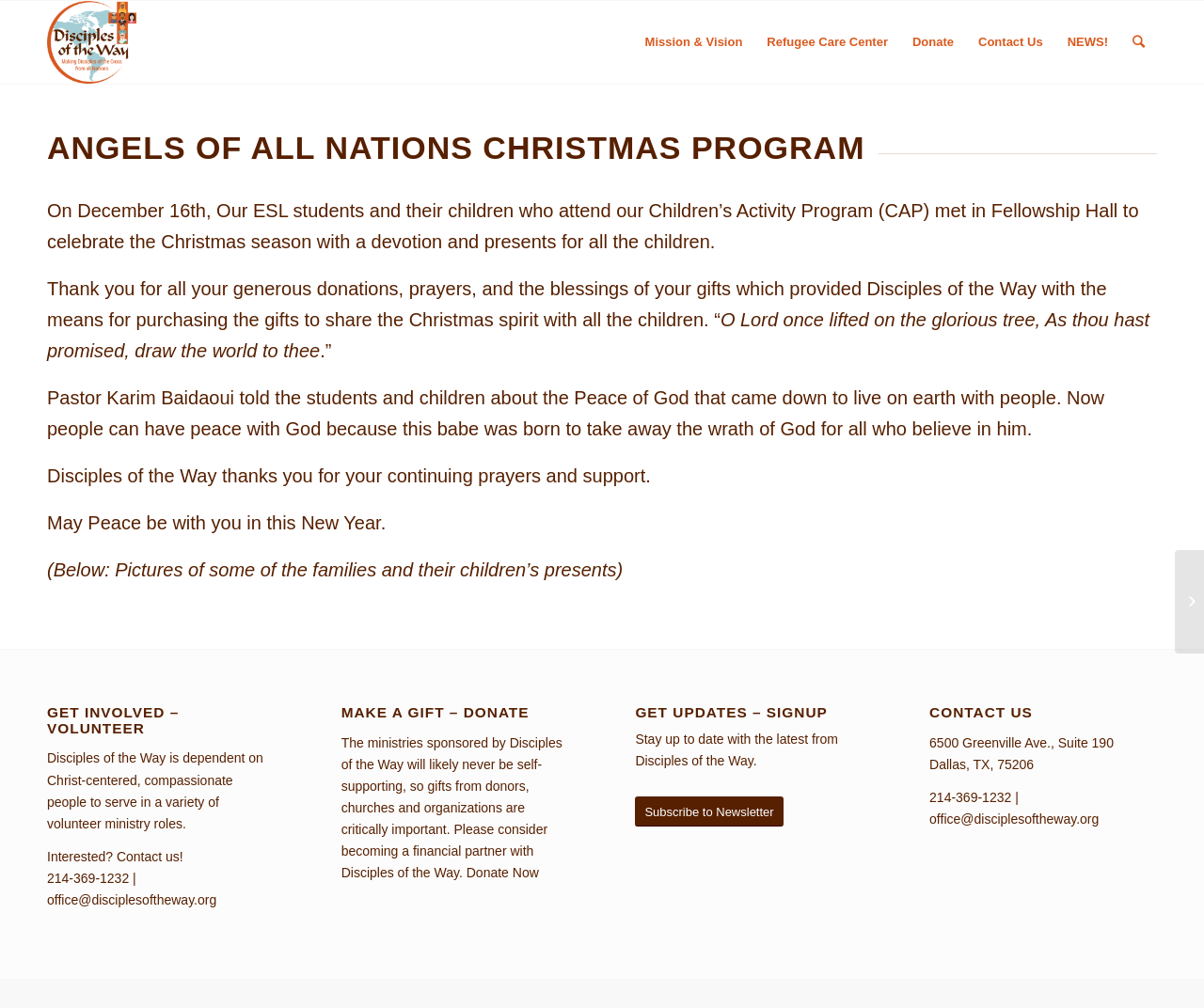Could you determine the bounding box coordinates of the clickable element to complete the instruction: "Contact Us"? Provide the coordinates as four float numbers between 0 and 1, i.e., [left, top, right, bottom].

[0.802, 0.001, 0.876, 0.083]